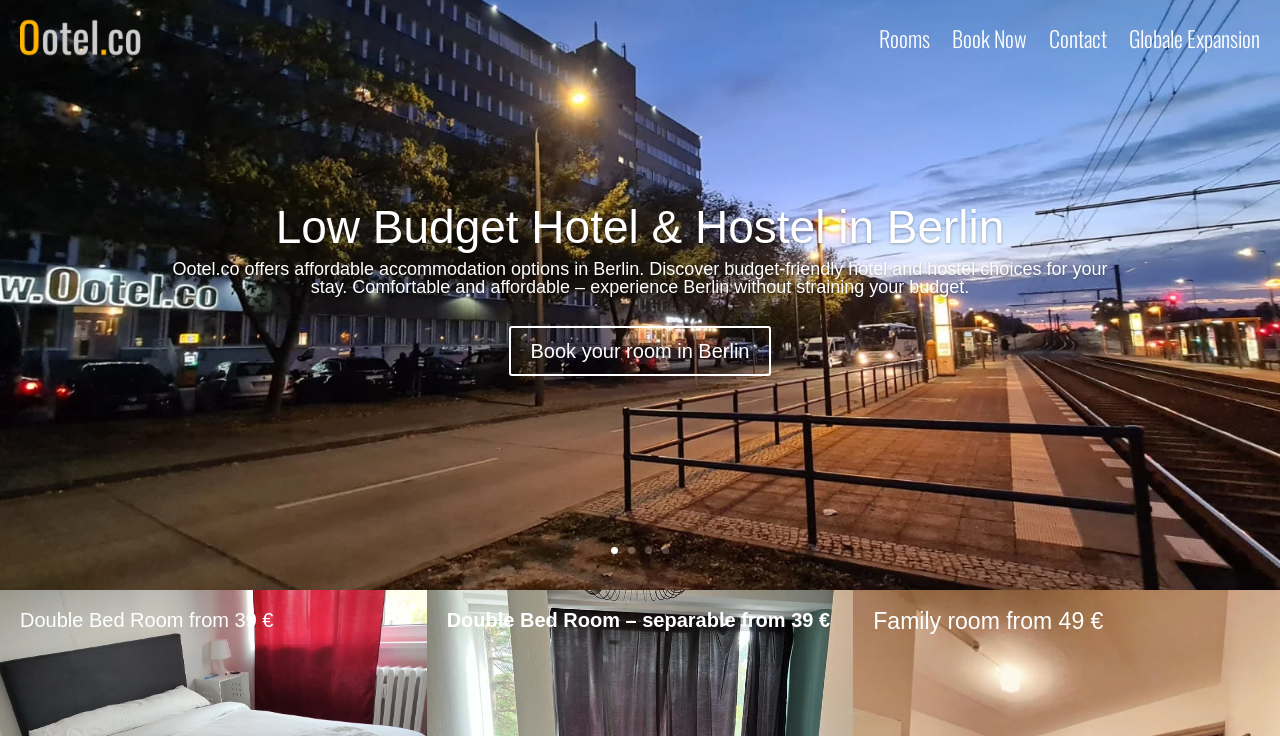How can I book a room?
Please respond to the question with a detailed and thorough explanation.

The webpage has a prominent link 'Book Now' which suggests that users can click on it to book a room. This link is likely to take the user to a booking page or a form to fill out to reserve a room.